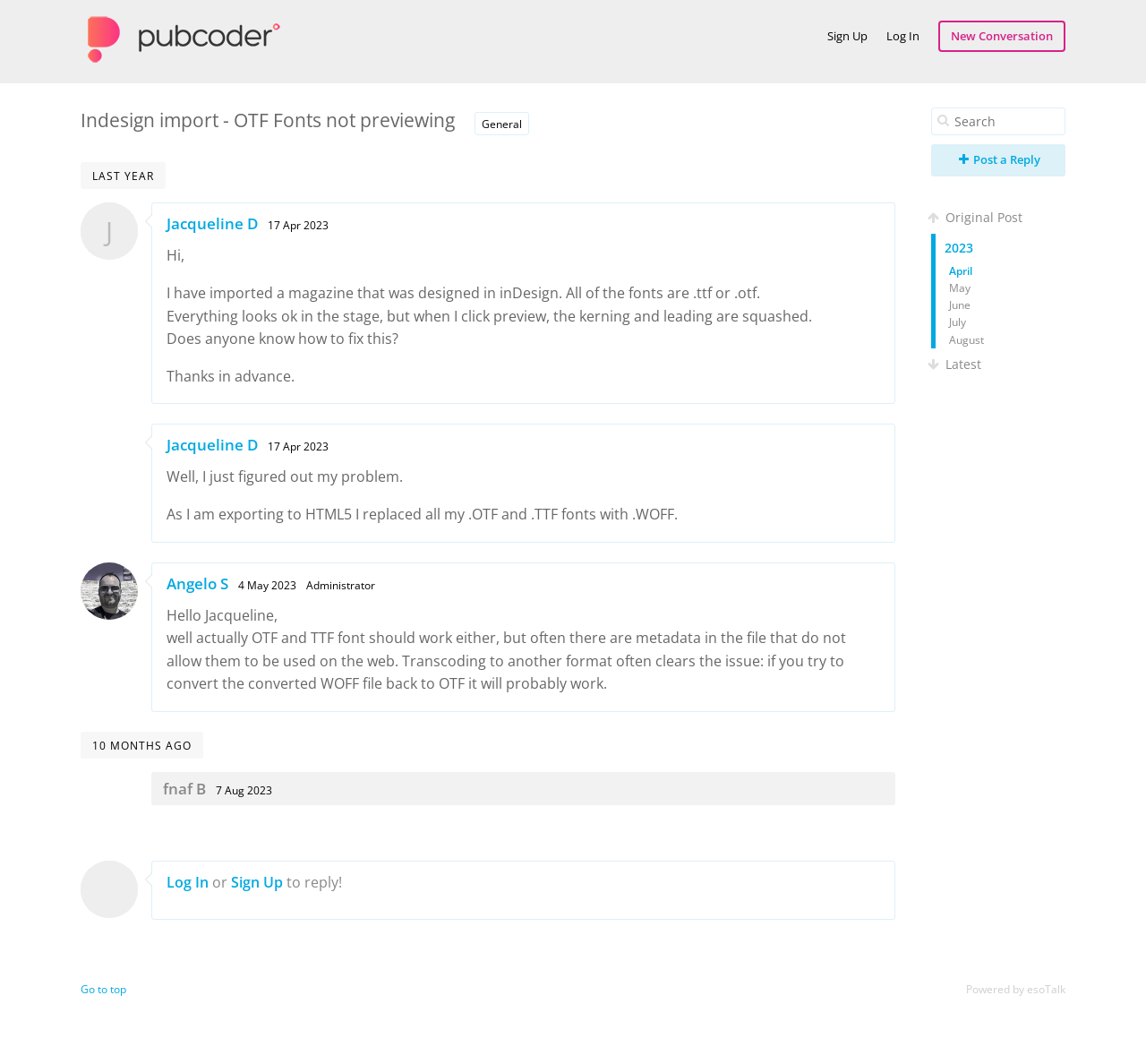What is the date of the original post?
Refer to the image and give a detailed answer to the query.

I found the date of the original post by looking at the StaticText element with the content '17 Apr 2023', which is located near the top of the webpage and appears to be associated with the original post.